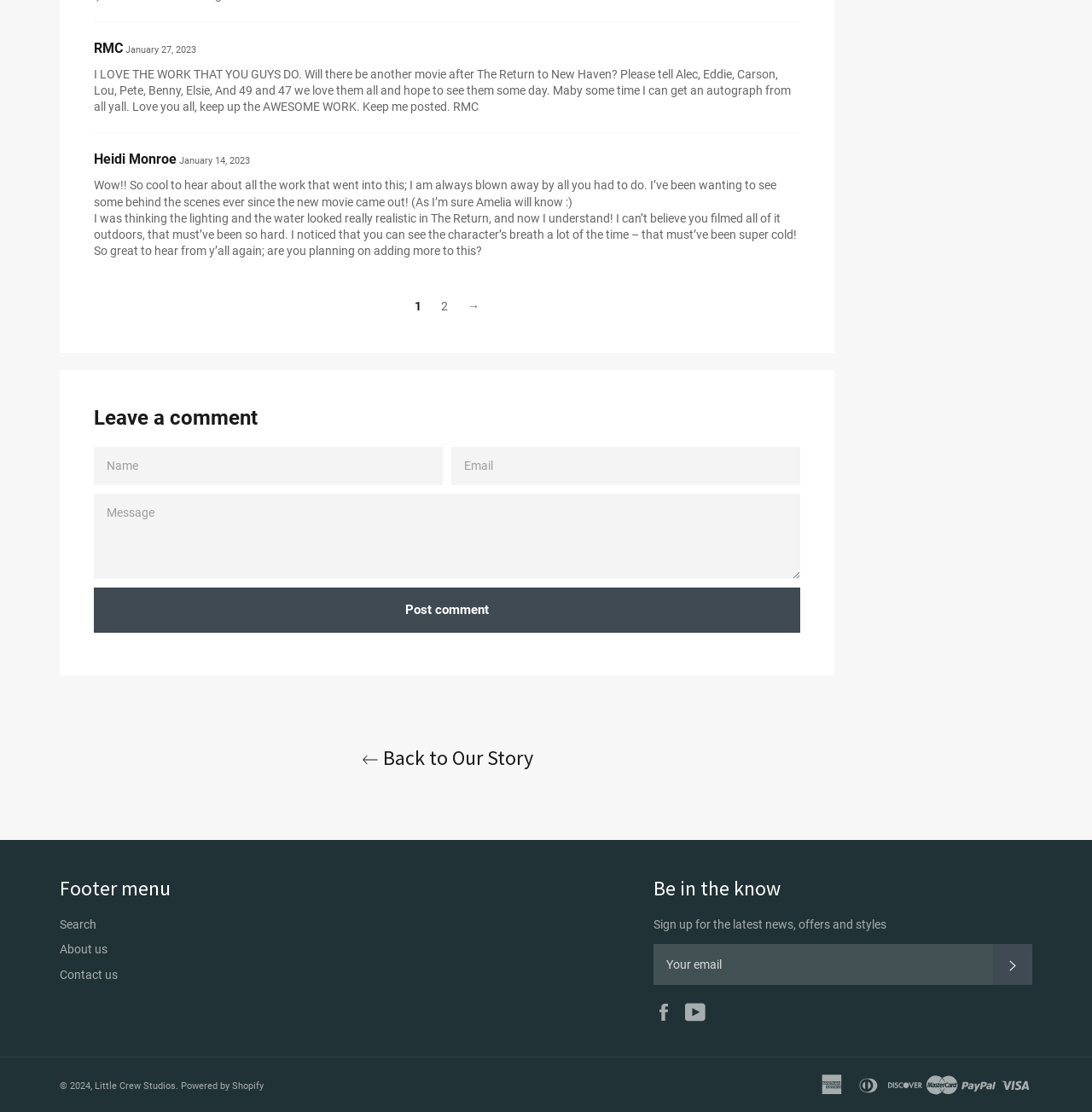Bounding box coordinates should be provided in the format (top-left x, top-left y, bottom-right x, bottom-right y) with all values between 0 and 1. Identify the bounding box for this UI element: parent_node: Subscribe name="contact[email]" placeholder="Your email"

[0.598, 0.849, 0.909, 0.886]